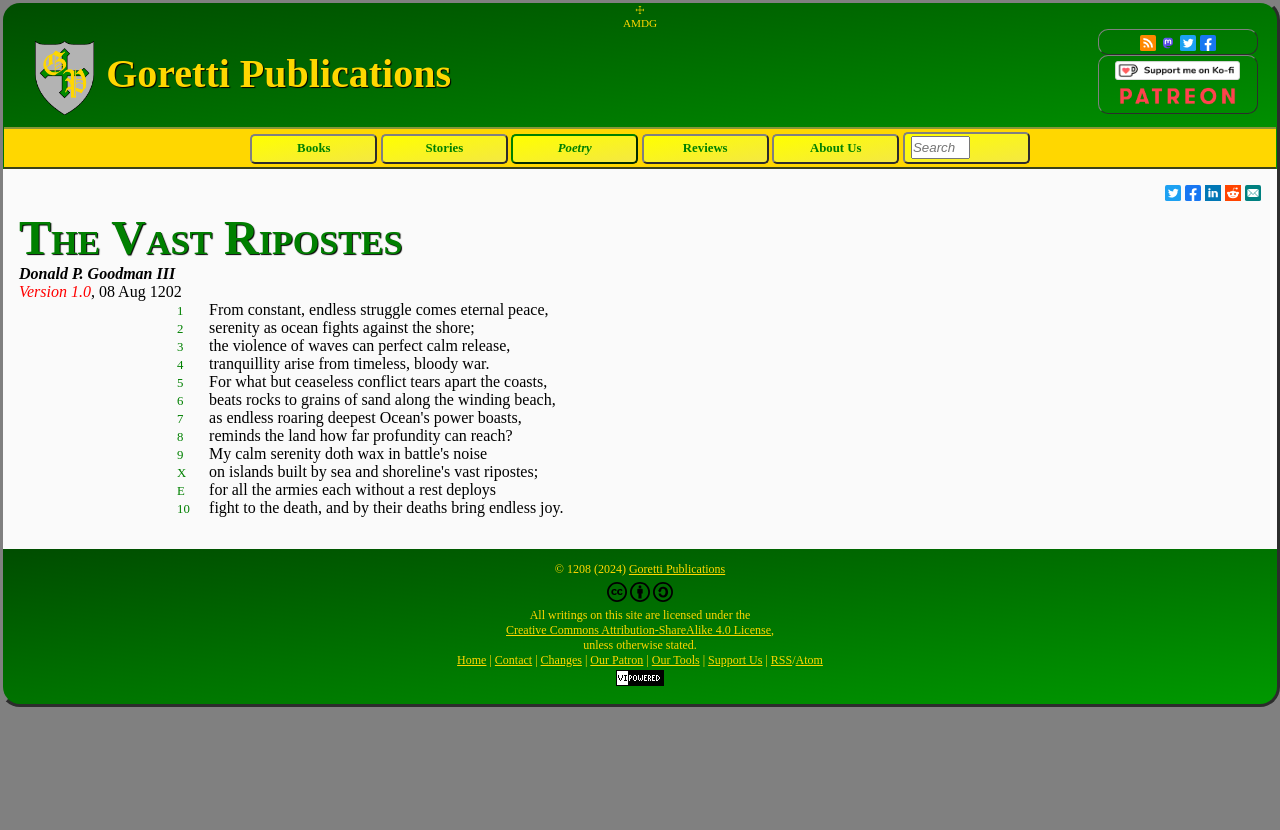Find the coordinates for the bounding box of the element with this description: "alt="Support us on Ko-Fi!"".

[0.87, 0.073, 0.97, 0.093]